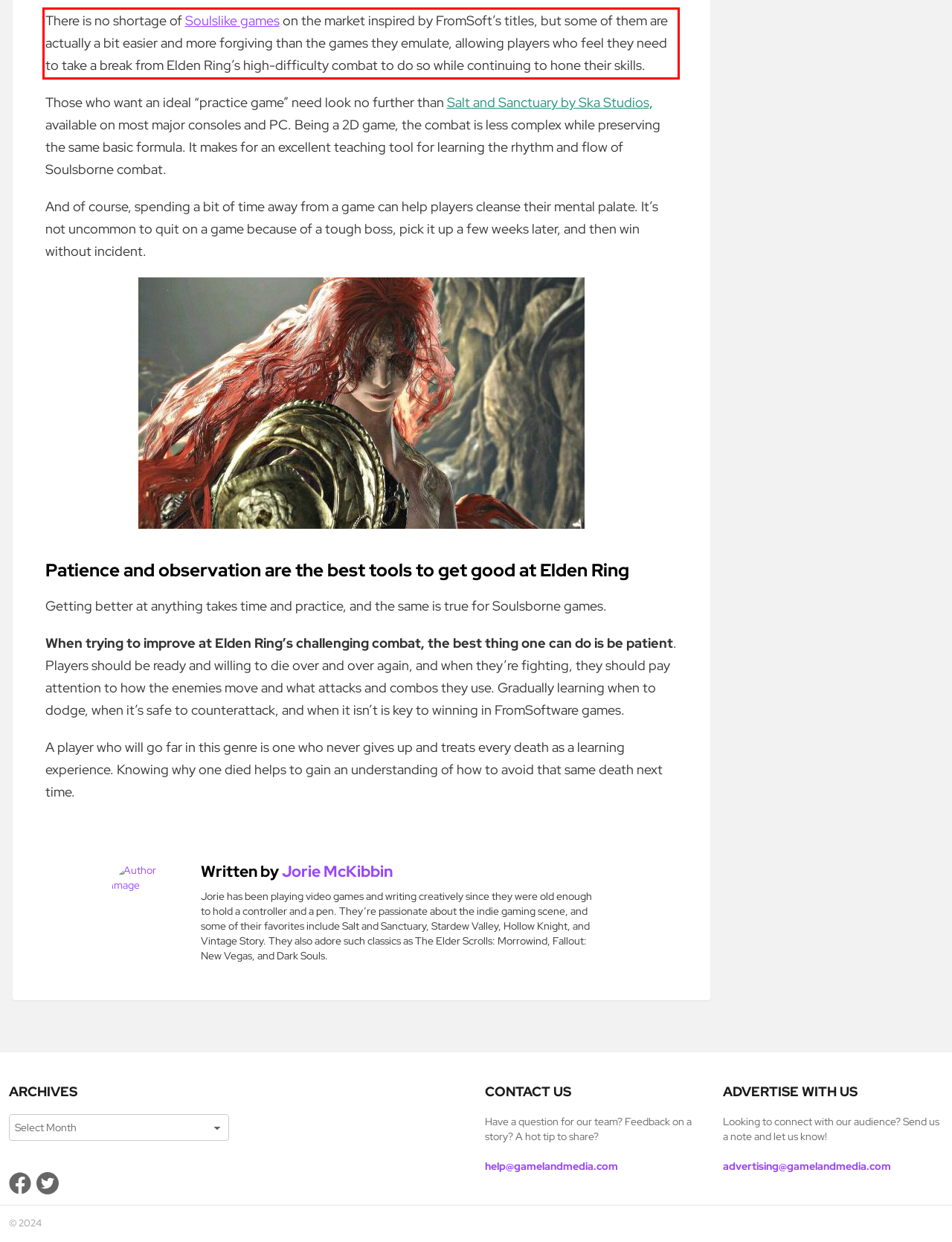Identify the text inside the red bounding box in the provided webpage screenshot and transcribe it.

There is no shortage of Soulslike games on the market inspired by FromSoft’s titles, but some of them are actually a bit easier and more forgiving than the games they emulate, allowing players who feel they need to take a break from Elden Ring’s high-difficulty combat to do so while continuing to hone their skills.